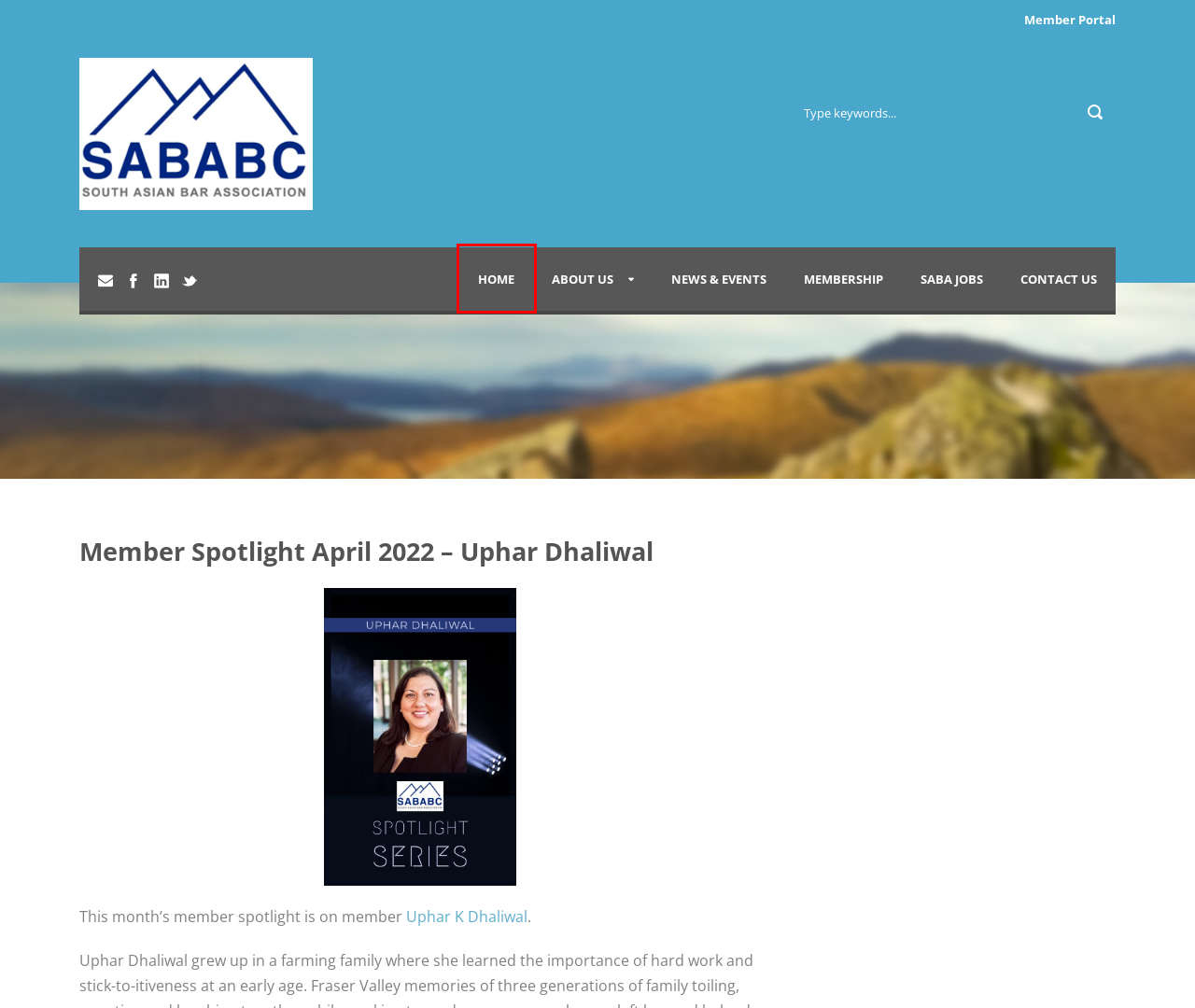You have a screenshot of a webpage with a red bounding box around an element. Choose the best matching webpage description that would appear after clicking the highlighted element. Here are the candidates:
A. South Asian Bar Association of British Columbia   » Membership
B. South Asian Bar Association of British Columbia   » About Us
C. South Asian Bar Association of British Columbia   » Member Portal
D. South Asian Bar Association of British Columbia   » Vancouver Coastal Health – General Counsel
E. South Asian Bar Association of British Columbia
F. South Asian Bar Association of British Columbia   » SABA Jobs
G. South Asian Bar Association of British Columbia   » Contact Us
H. South Asian Bar Association of British Columbia   » News & Events

E